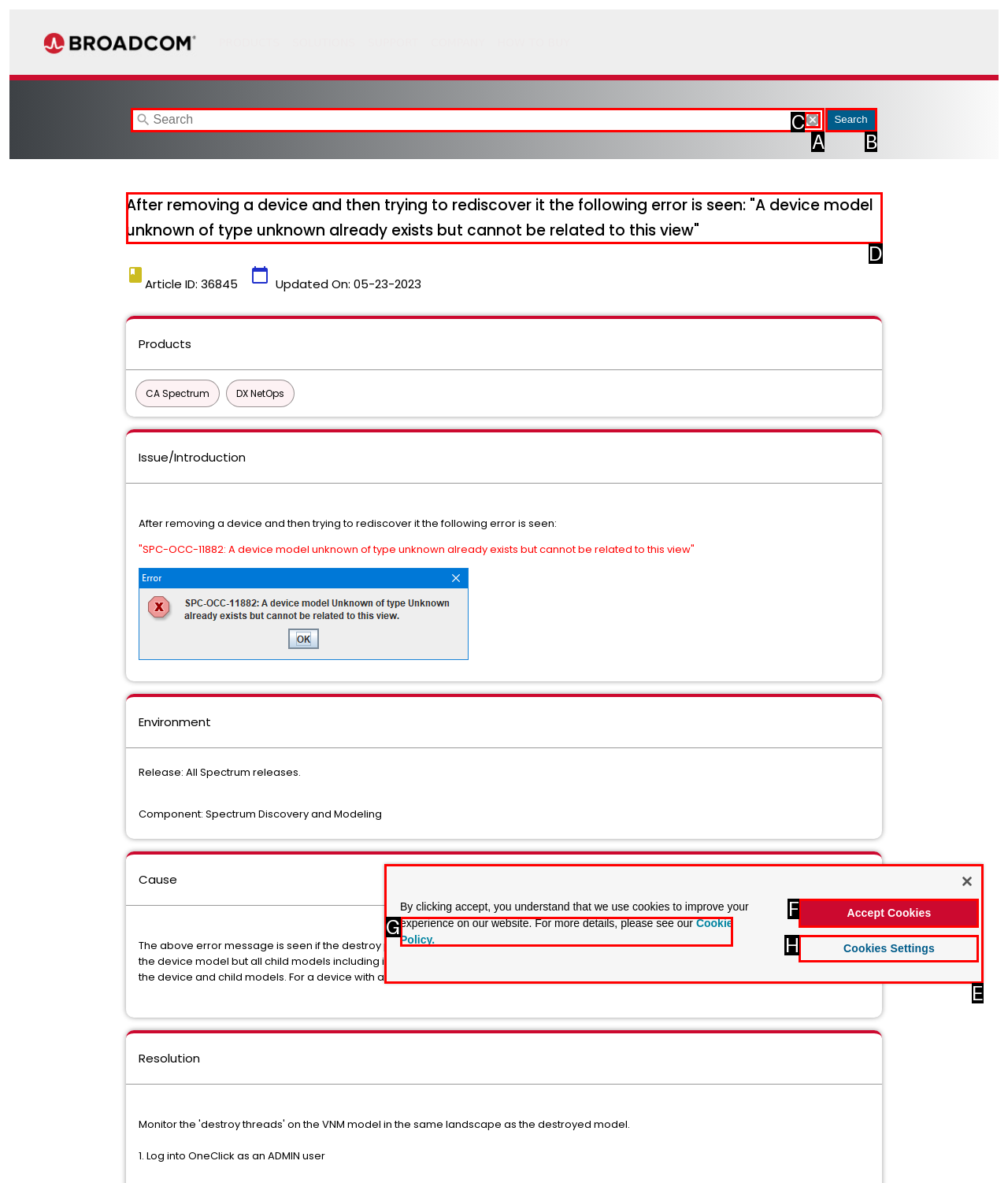Determine the letter of the UI element that will complete the task: view article details
Reply with the corresponding letter.

D